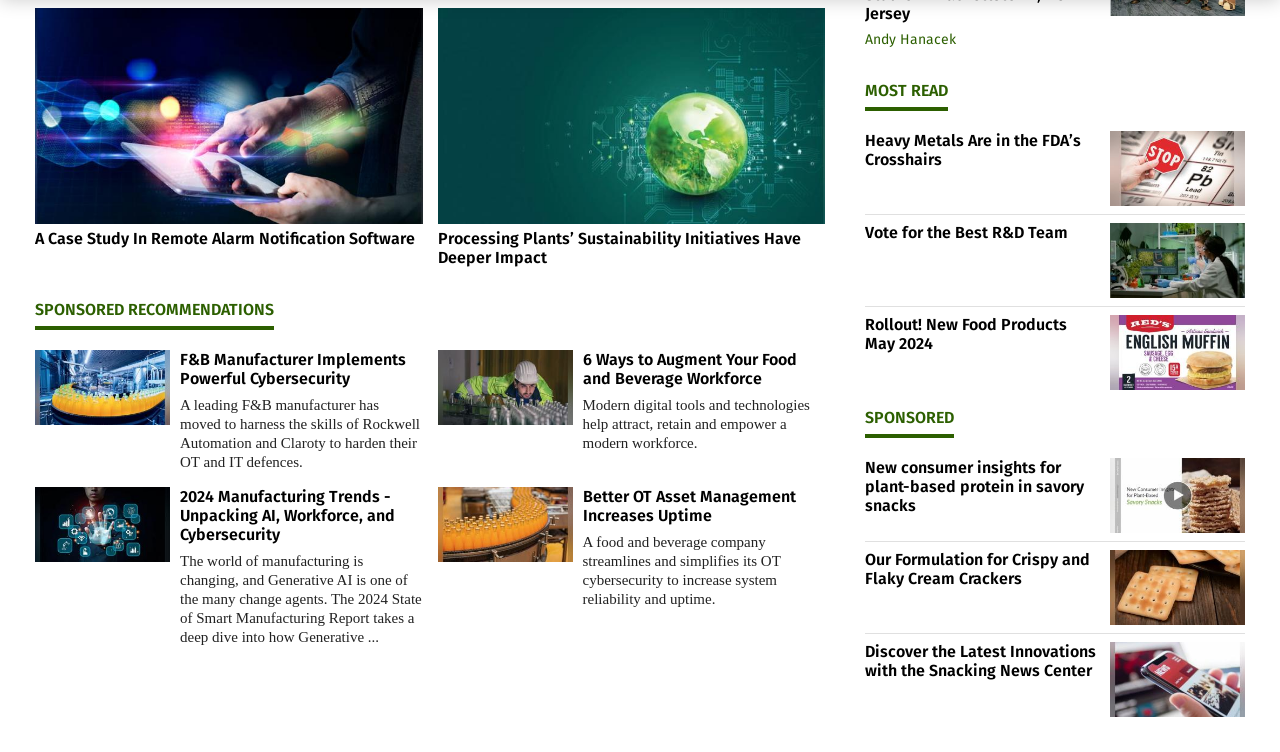For the given element description Bases, Seasonings, Powders, determine the bounding box coordinates of the UI element. The coordinates should follow the format (top-left x, top-left y, bottom-right x, bottom-right y) and be within the range of 0 to 1.

[0.0, 0.565, 0.025, 0.61]